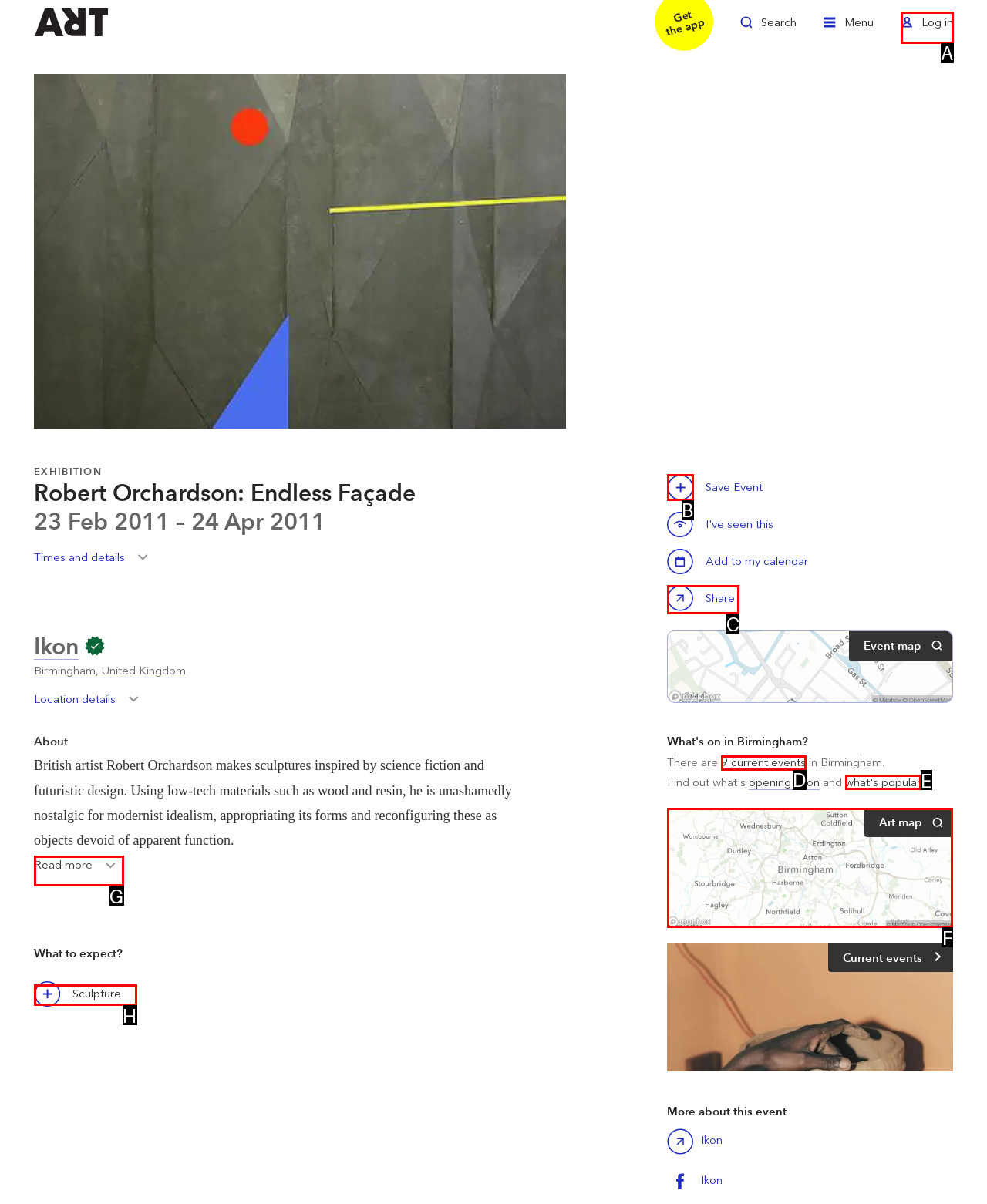Tell me the correct option to click for this task: Share Robert Orchardson: Endless Façade
Write down the option's letter from the given choices.

C